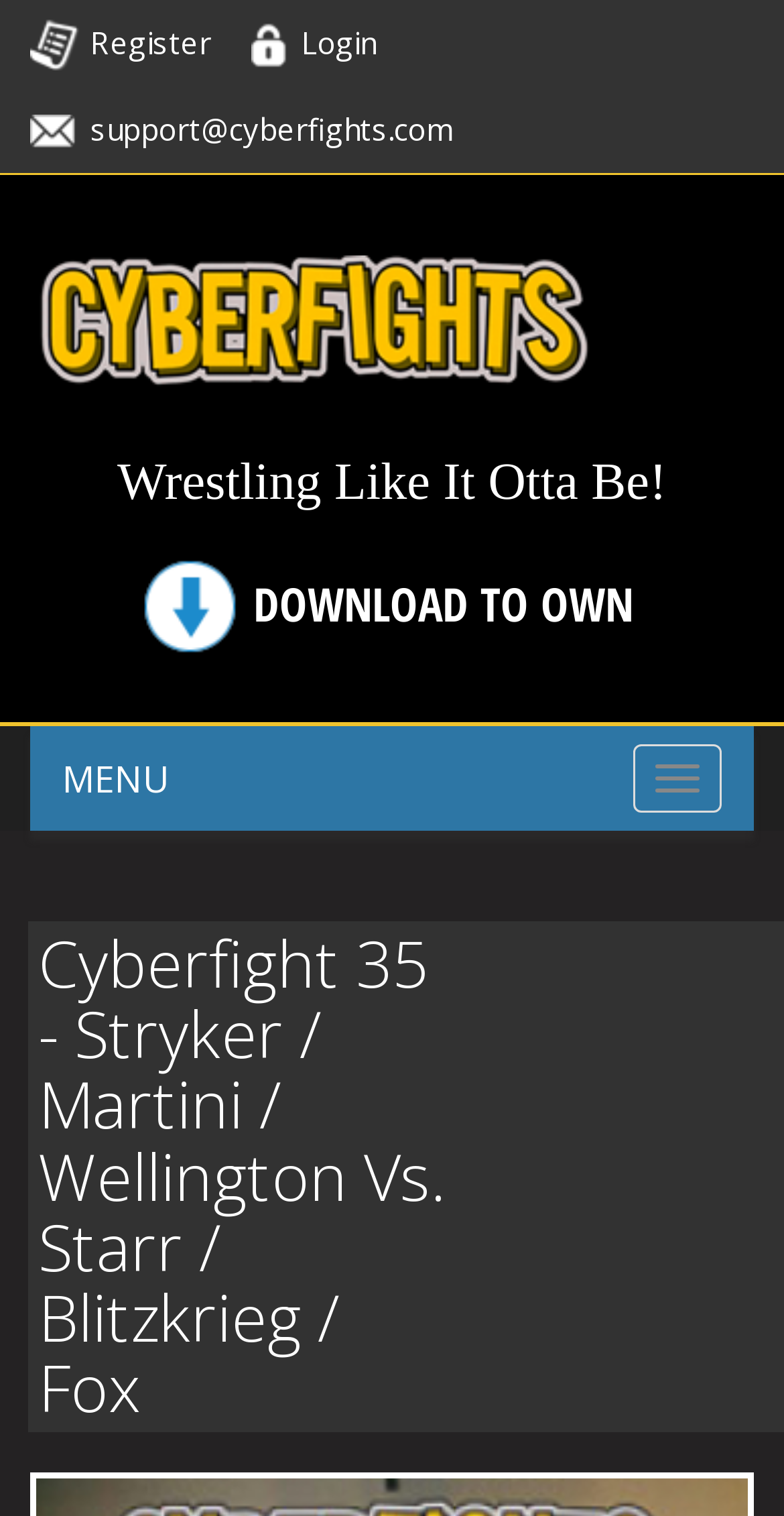Using the provided element description: "Register", identify the bounding box coordinates. The coordinates should be four floats between 0 and 1 in the order [left, top, right, bottom].

[0.038, 0.0, 0.269, 0.057]